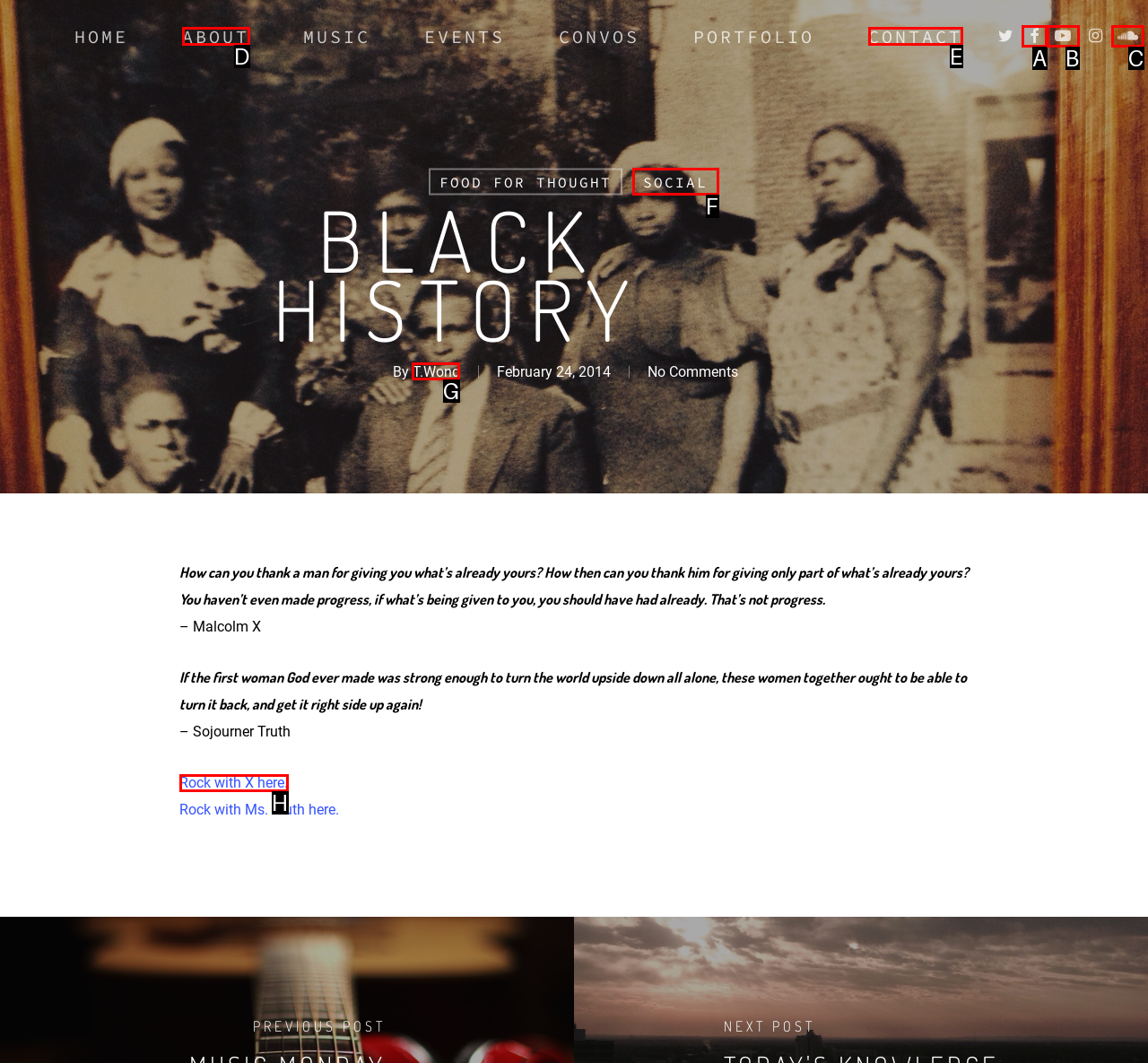Choose the letter that corresponds to the correct button to accomplish the task: visit T.Wong's page
Reply with the letter of the correct selection only.

G